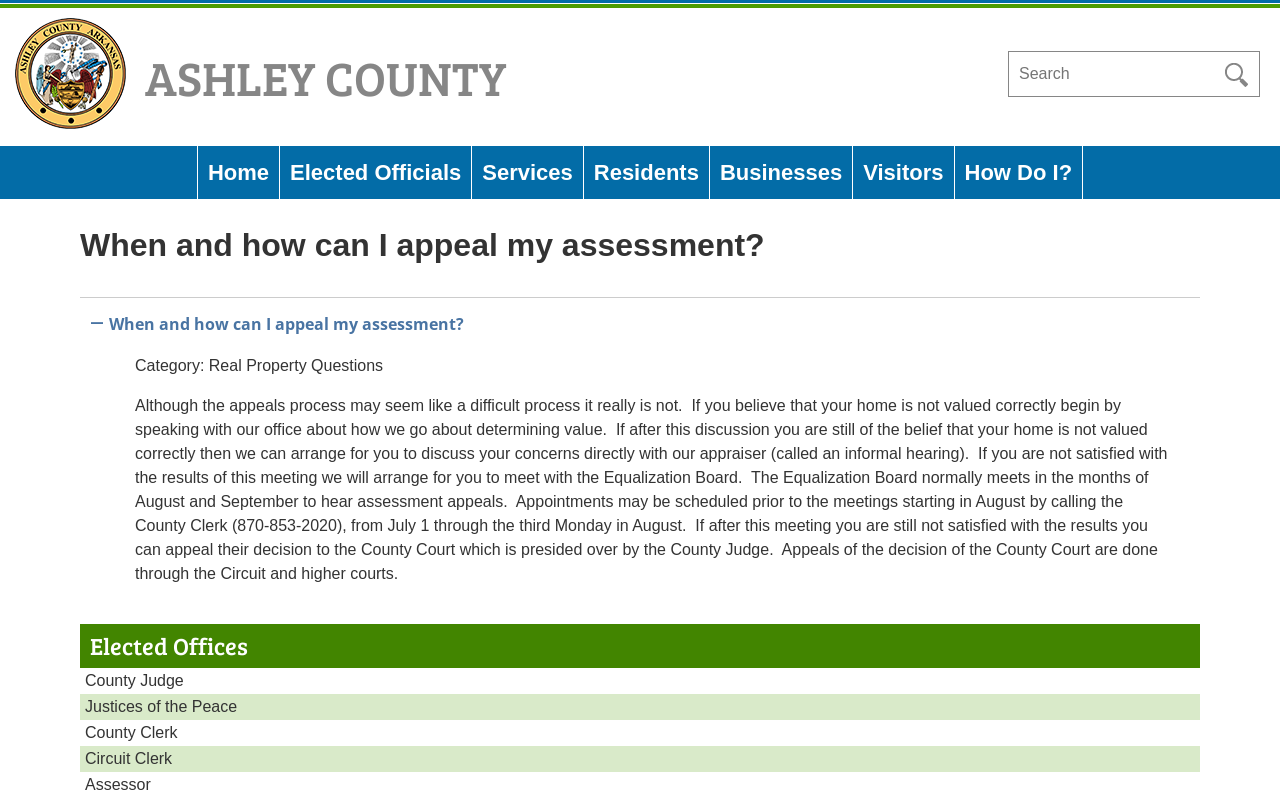Give a one-word or short-phrase answer to the following question: 
What is the county seal displayed on the webpage?

Ashley County Arkansas Seal